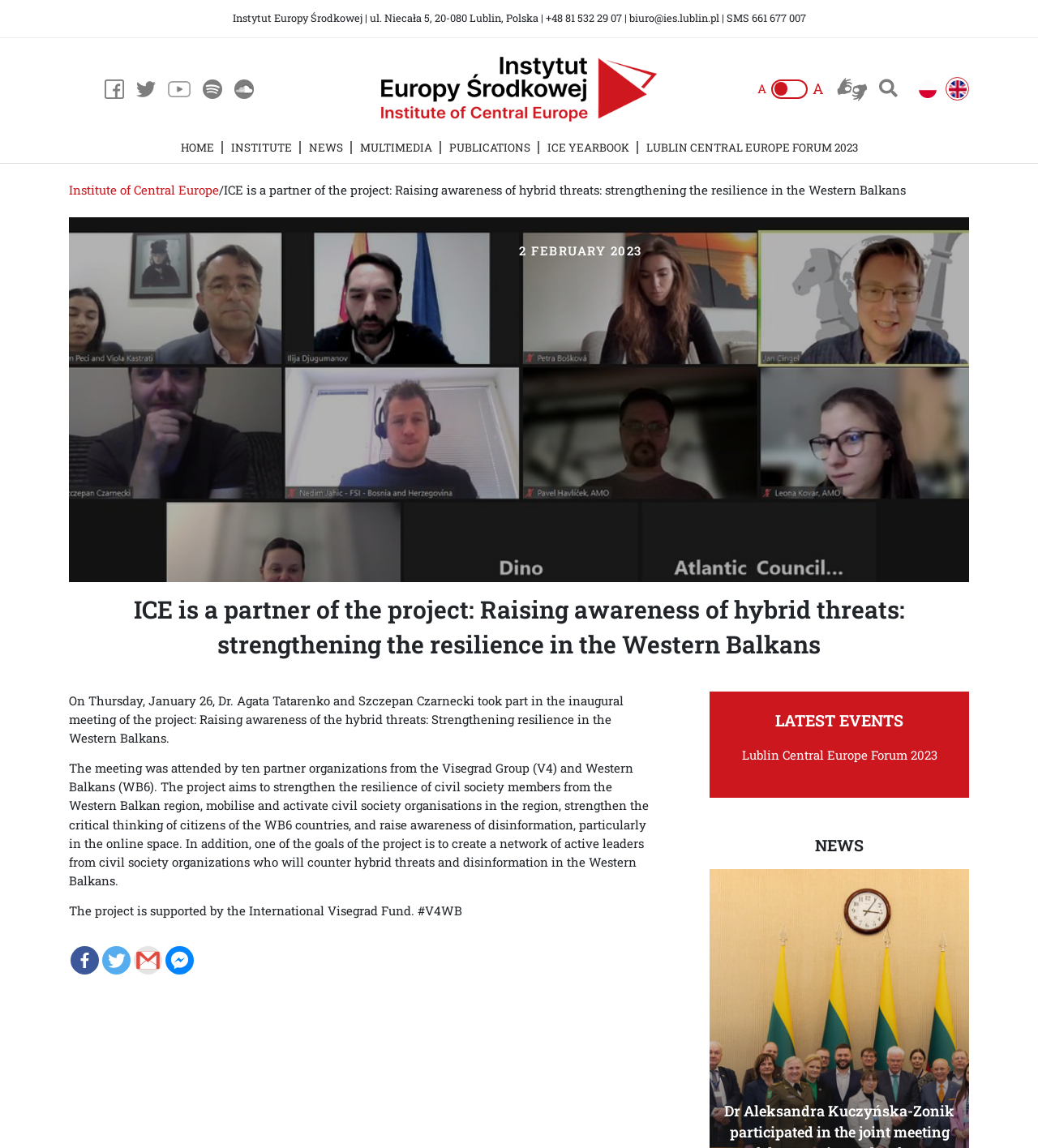How many partner organizations attended the meeting?
With the help of the image, please provide a detailed response to the question.

The number of partner organizations that attended the meeting can be inferred from the static text 'The meeting was attended by ten partner organizations from the Visegrad Group (V4) and Western Balkans (WB6).'.